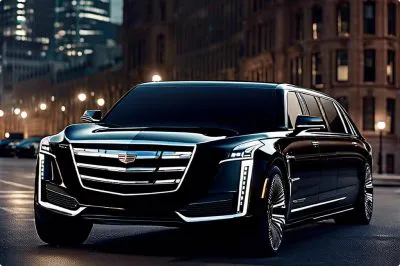Look at the image and write a detailed answer to the question: 
What type of headlights does the limousine have?

The caption describes the limousine's features, including its 'stylish LED headlights', indicating that the type of headlights is LED.